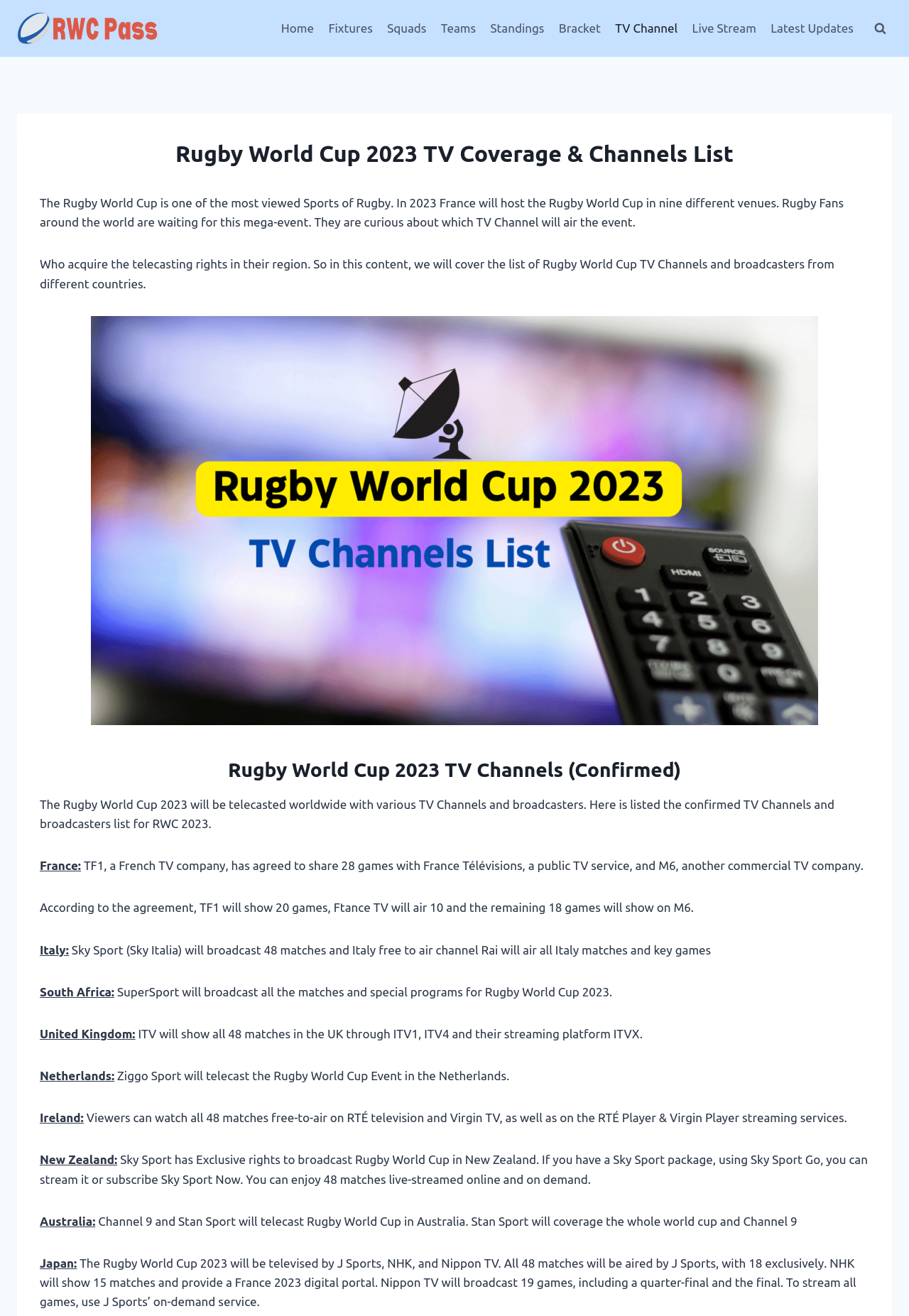Generate the text content of the main headline of the webpage.

Rugby World Cup 2023 TV Coverage & Channels List